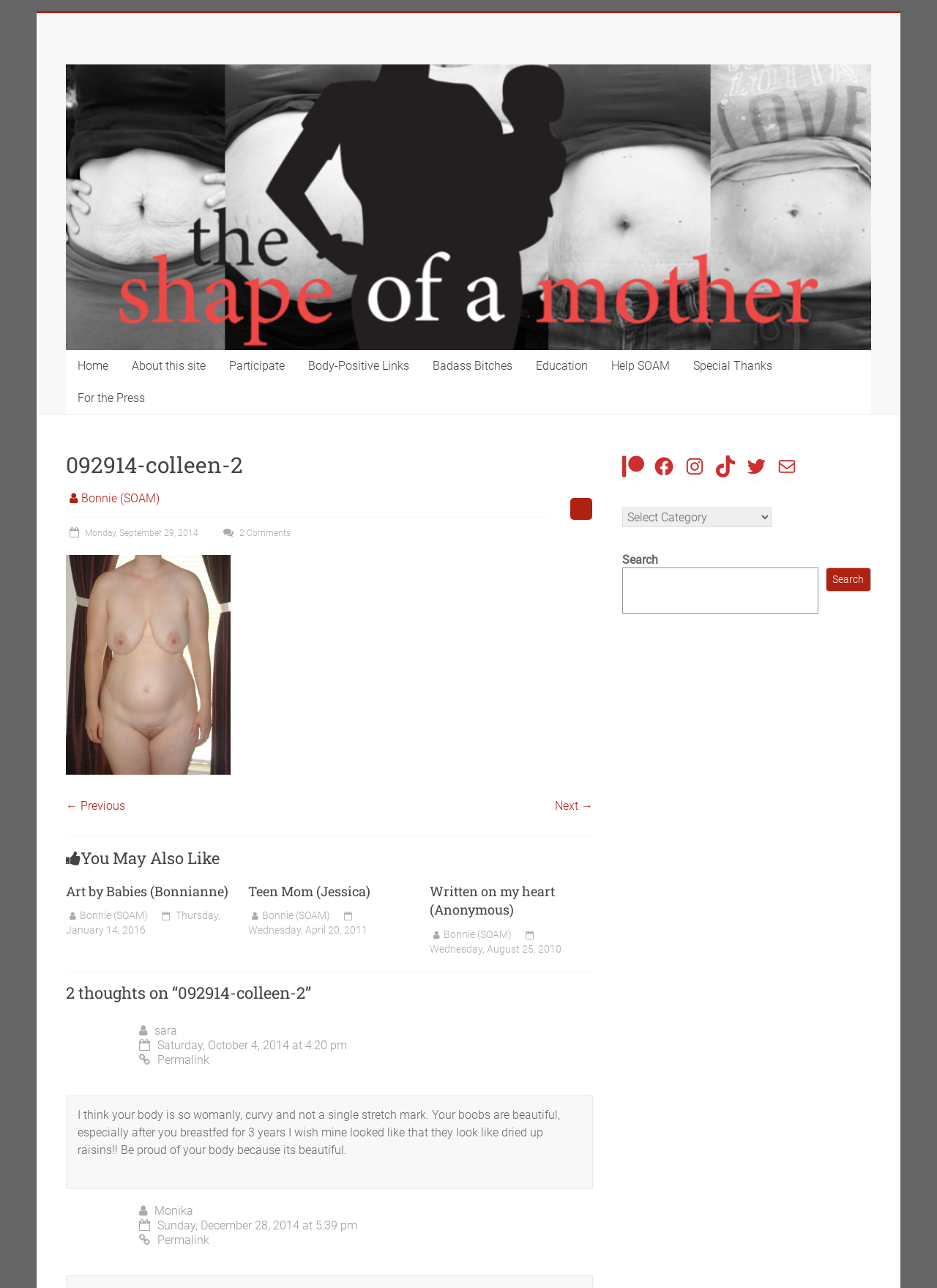Look at the image and answer the question in detail:
What is the category of the article?

I looked for a category element or text, but I couldn't find any specific category mentioned on the webpage. There is a categories combobox, but it doesn't have a selected value.